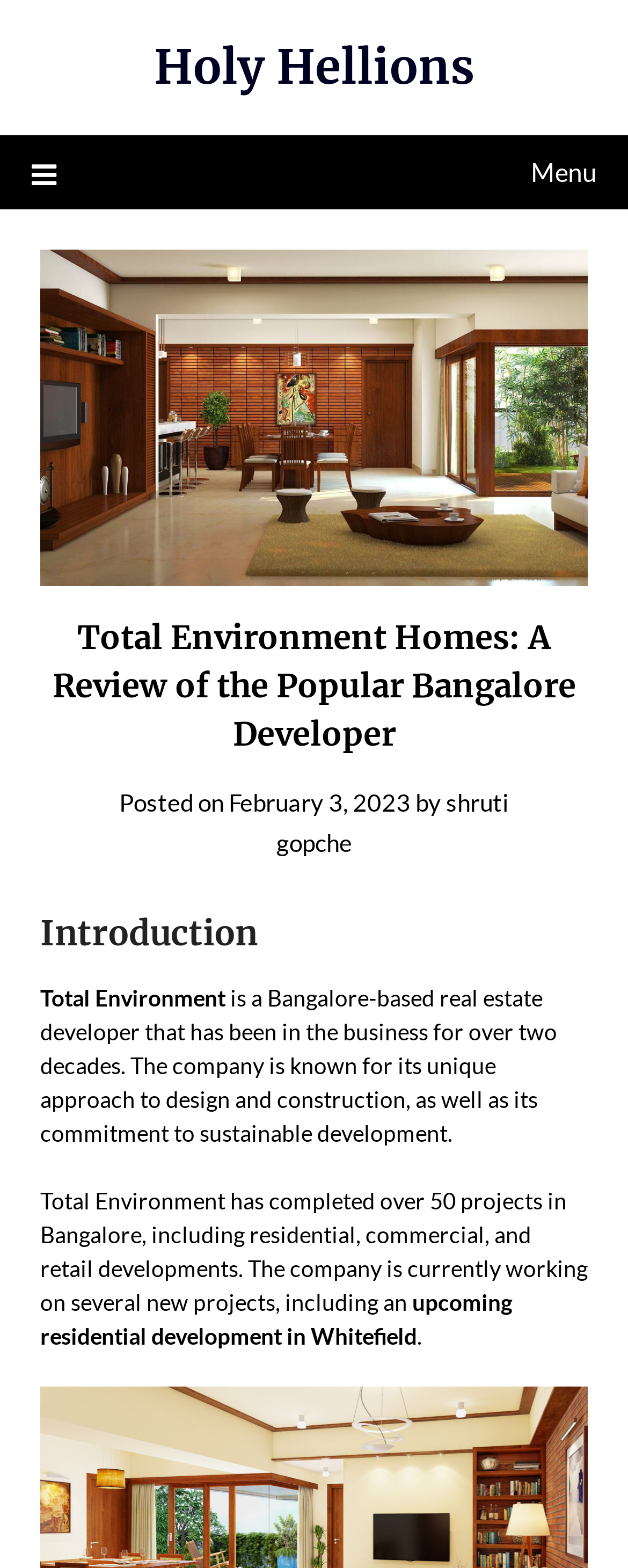Detail the features and information presented on the webpage.

The webpage is about Total Environment Homes, a Bangalore-based real estate developer. At the top, there is a link to "Holy Hellions" and a menu icon on the left side, which is not expanded. Below the menu icon, there is an image related to Total Environment Homes, taking up most of the width. 

Above the image, there is a header section with a heading that reads "Total Environment Homes: A Review of the Popular Bangalore Developer". Below the heading, there is a section with the post date "February 3, 2023" and the author's name "shruti gopche". 

The main content starts with a heading "Introduction" below the image. The introduction section has three paragraphs of text that describe Total Environment's background, its unique approach to design and construction, and its commitment to sustainable development. The text also mentions that the company has completed over 50 projects in Bangalore and is currently working on new projects, including an upcoming residential development in Whitefield.